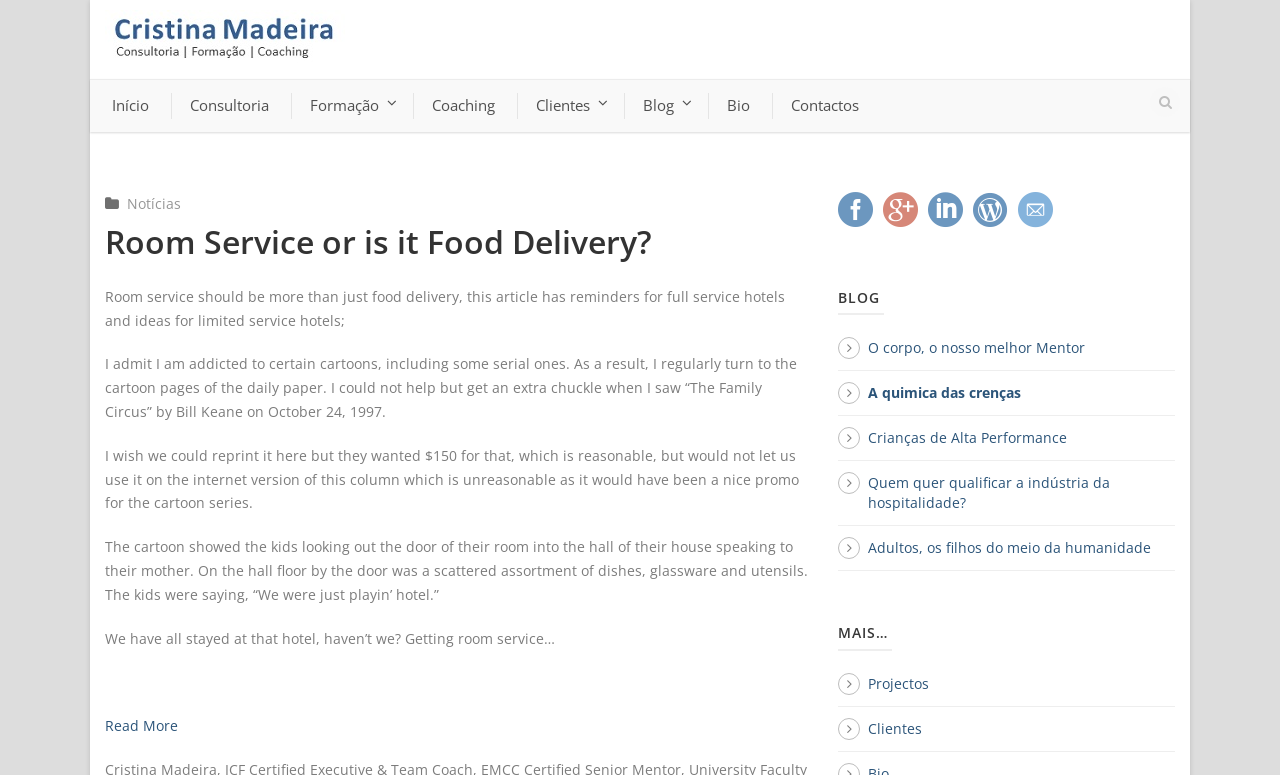How many links are there in the main navigation menu?
Using the details shown in the screenshot, provide a comprehensive answer to the question.

The main navigation menu is located at the top of the webpage and contains links to different sections of the website. By counting the links, I found that there are 7 links in total, including 'Início', 'Consultoria', 'Formação', 'Coaching', 'Clientes', 'Blog', and 'Bio'.